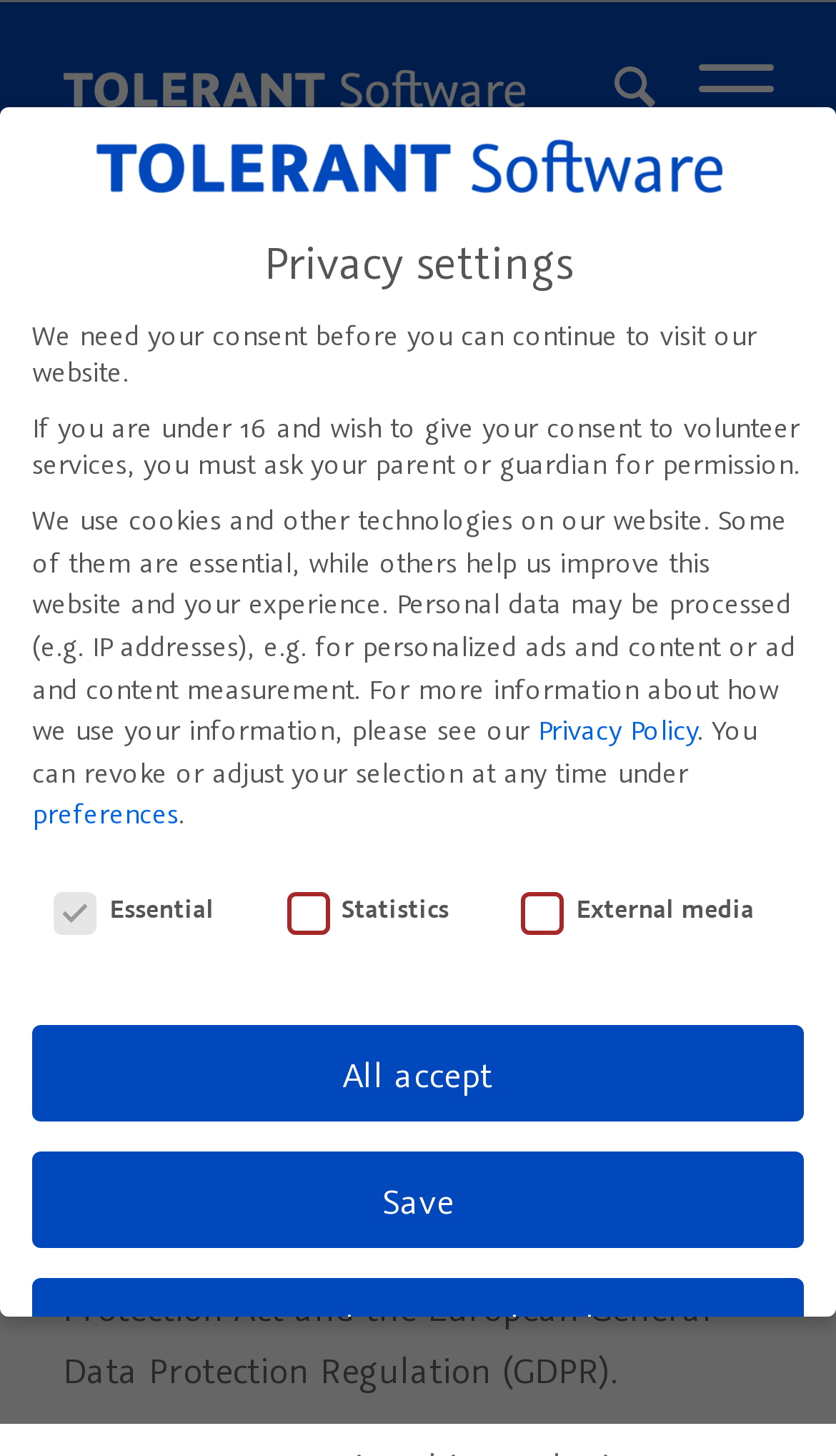Please provide a short answer using a single word or phrase for the question:
What is the title of the article?

Oh how good that no one knows …